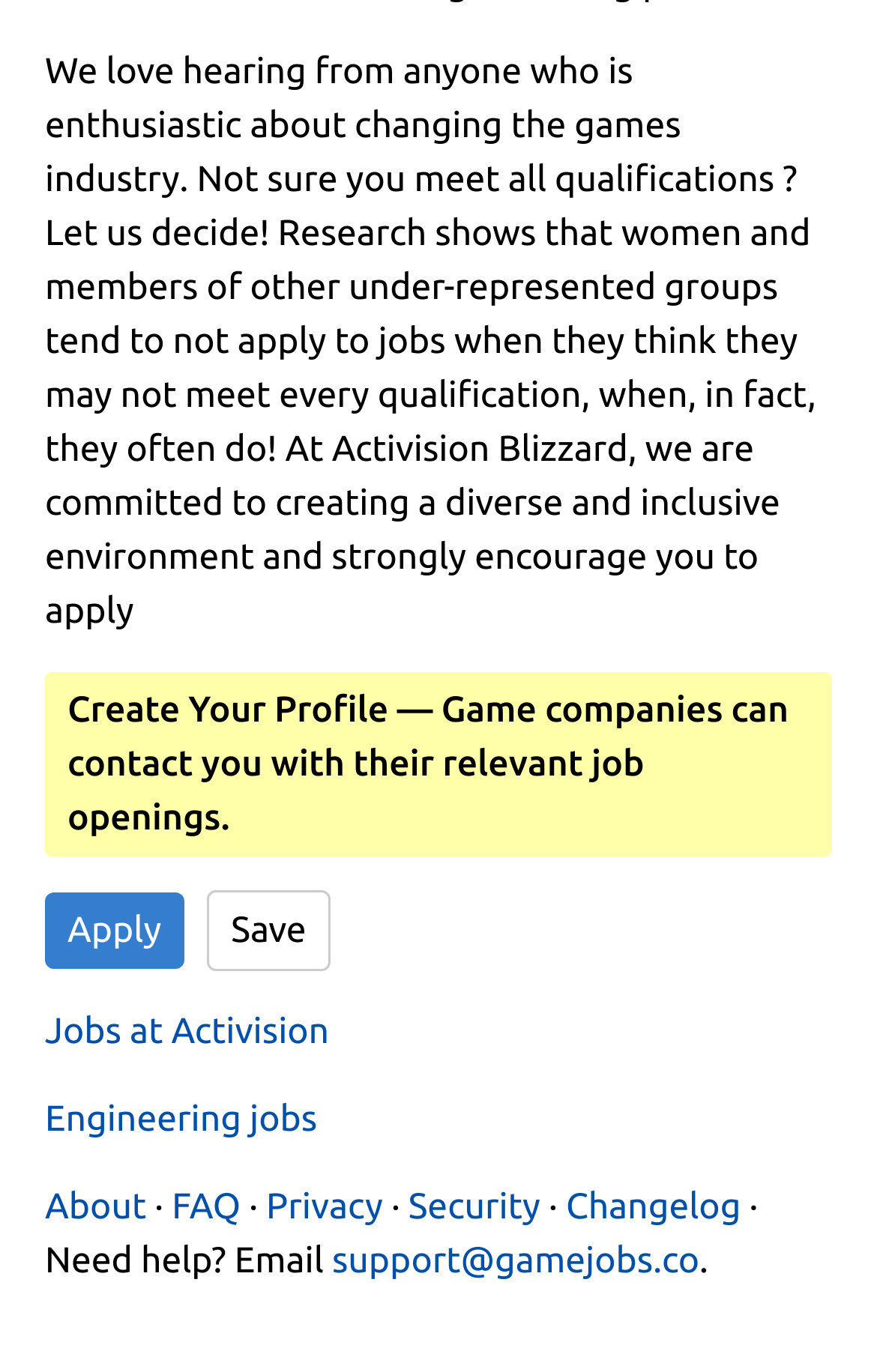What is the company mentioned on the webpage?
Look at the image and provide a detailed response to the question.

The webpage mentions Activision Blizzard as a company, which suggests that the webpage is related to job applications within the company or its subsidiaries. The company's commitment to diversity and inclusion is also highlighted on the webpage.